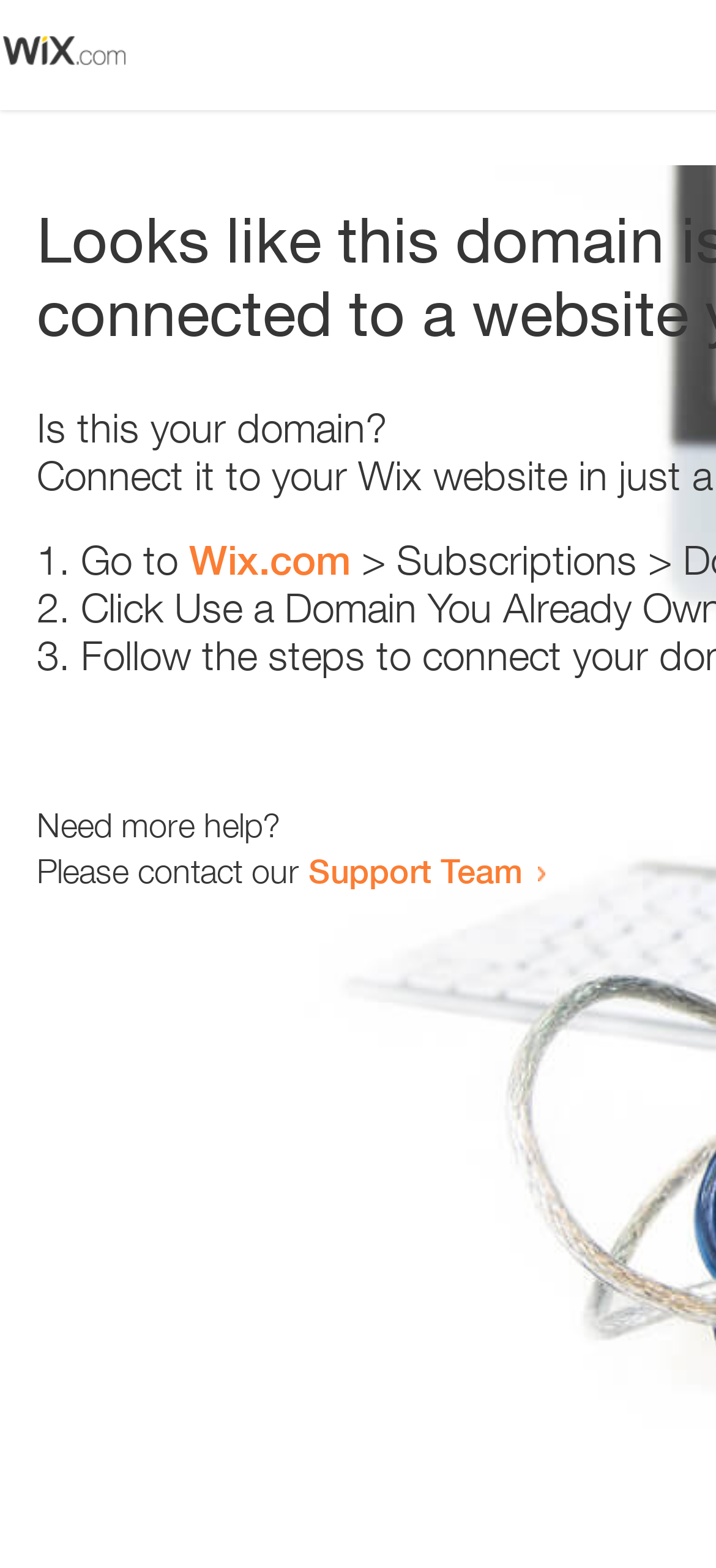What is the text below the list?
Based on the visual, give a brief answer using one word or a short phrase.

Need more help?